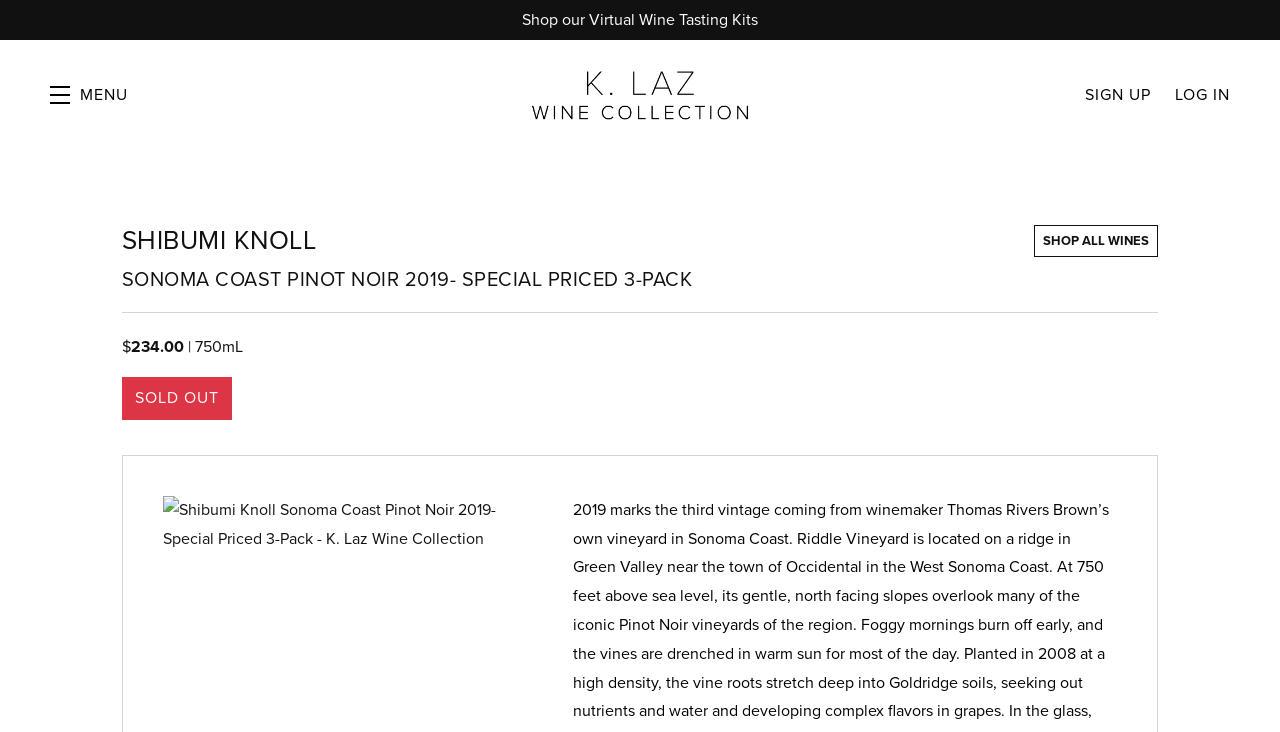Highlight the bounding box of the UI element that corresponds to this description: "Menu".

[0.039, 0.055, 0.1, 0.205]